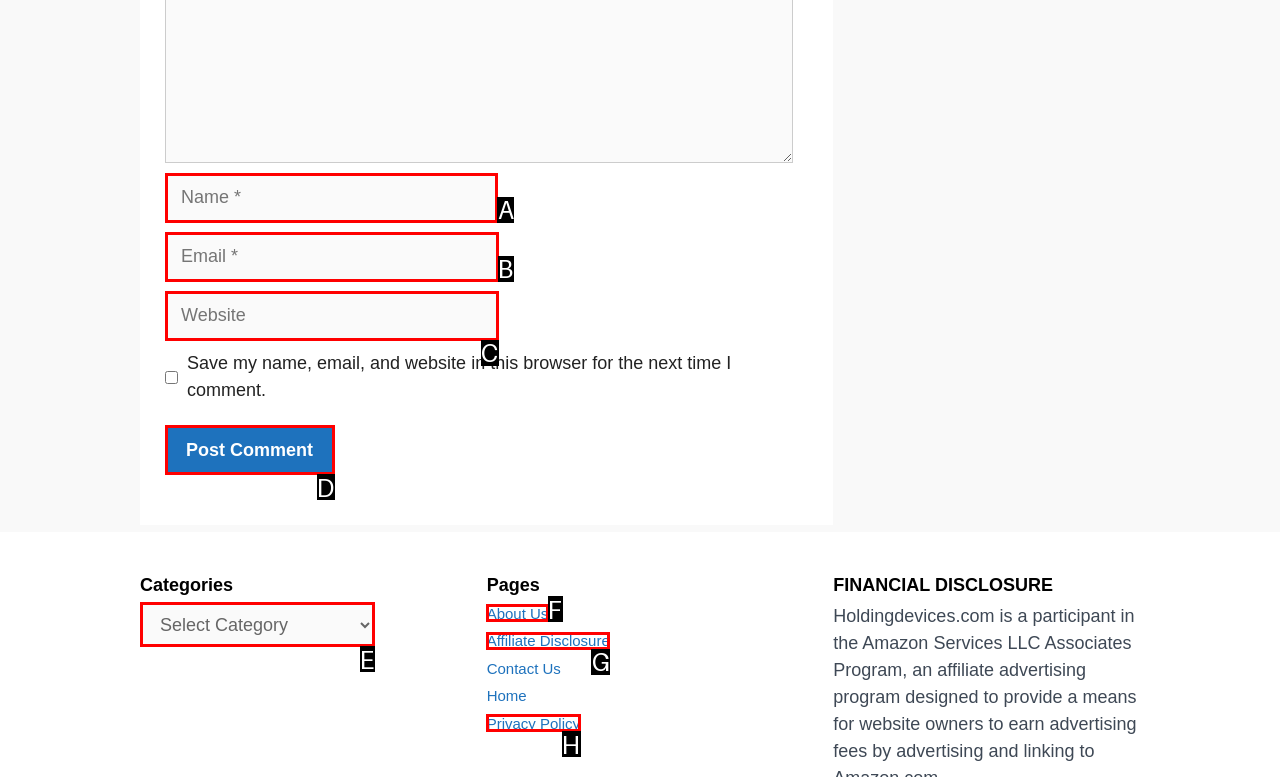Determine which HTML element to click on in order to complete the action: Enter your name.
Reply with the letter of the selected option.

A